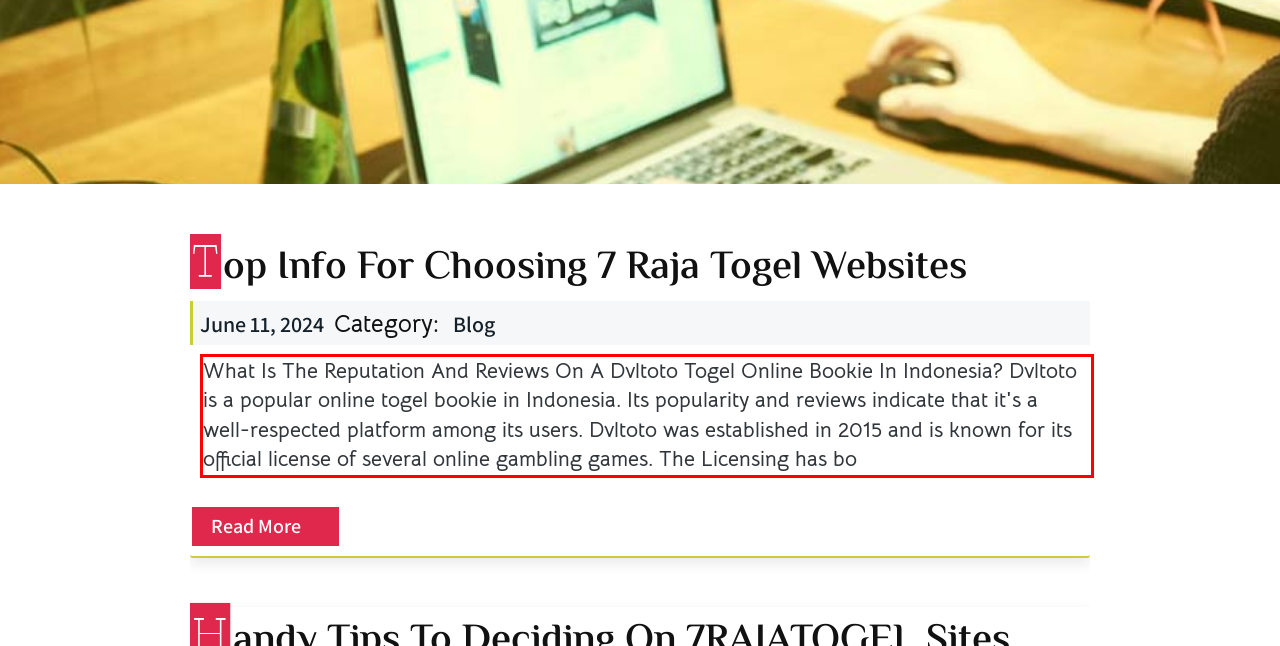Within the screenshot of the webpage, there is a red rectangle. Please recognize and generate the text content inside this red bounding box.

What Is The Reputation And Reviews On A Dvltoto Togel Online Bookie In Indonesia? Dvltoto is a popular online togel bookie in Indonesia. Its popularity and reviews indicate that it's a well-respected platform among its users. Dvltoto was established in 2015 and is known for its official license of several online gambling games. The Licensing has bo